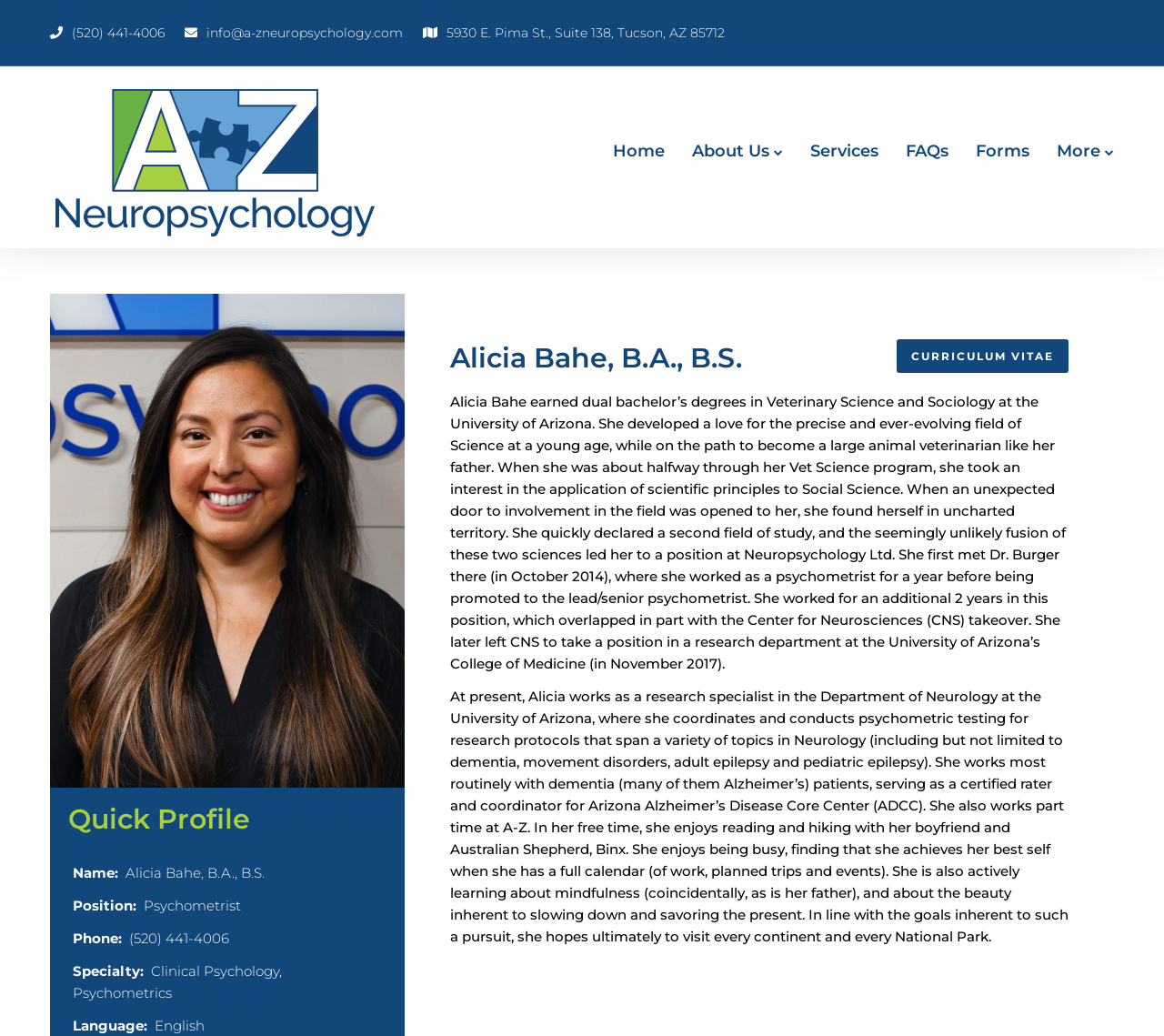Locate the bounding box coordinates of the clickable region necessary to complete the following instruction: "Click the 'Home' link". Provide the coordinates in the format of four float numbers between 0 and 1, i.e., [left, top, right, bottom].

[0.656, 0.13, 0.701, 0.164]